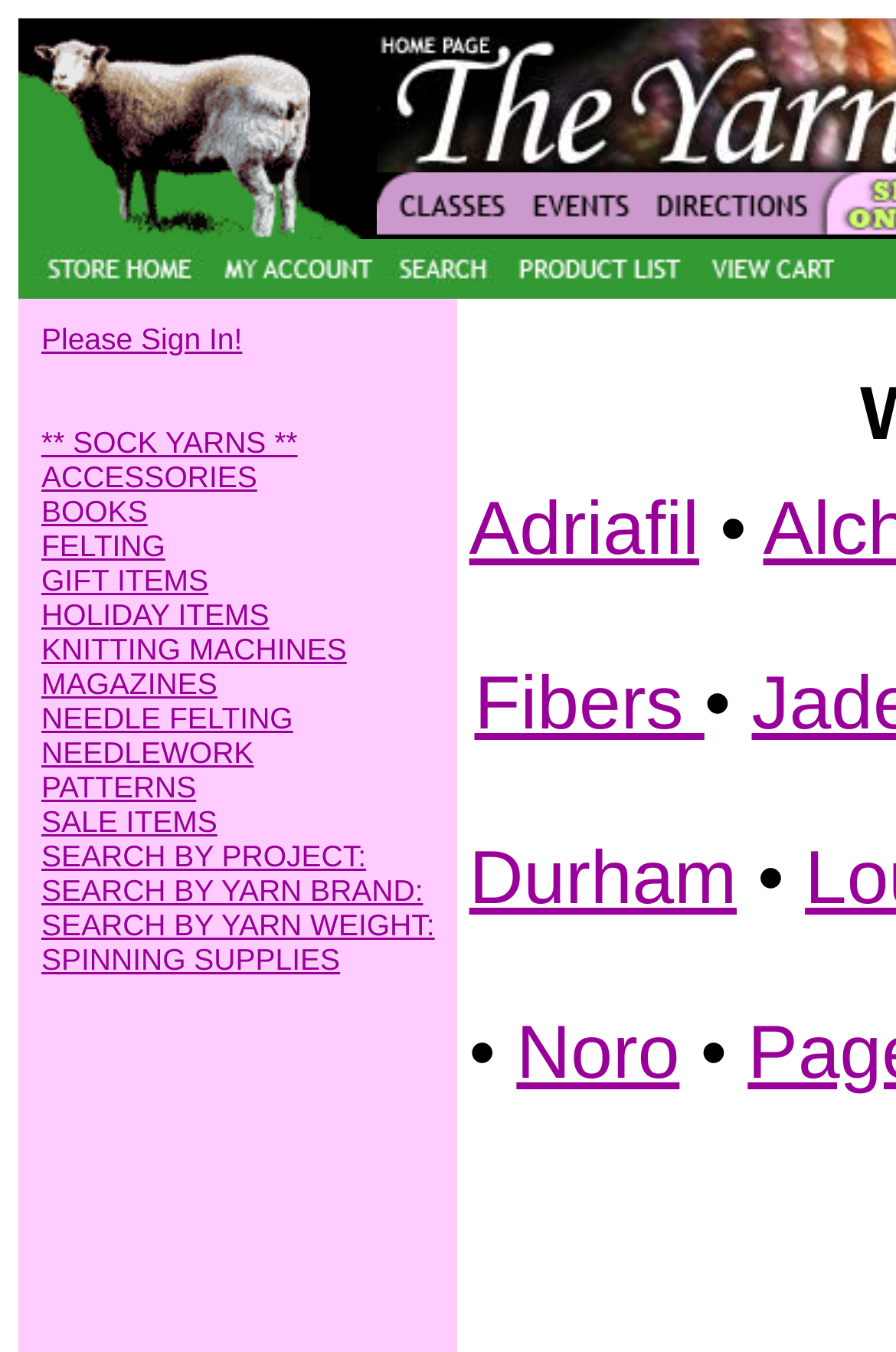Is there a search function on the website?
Use the information from the image to give a detailed answer to the question.

The presence of a search function can be determined by looking at the links in the top navigation bar. There is a link labeled as 'Search', which suggests that there is a search function on the website.